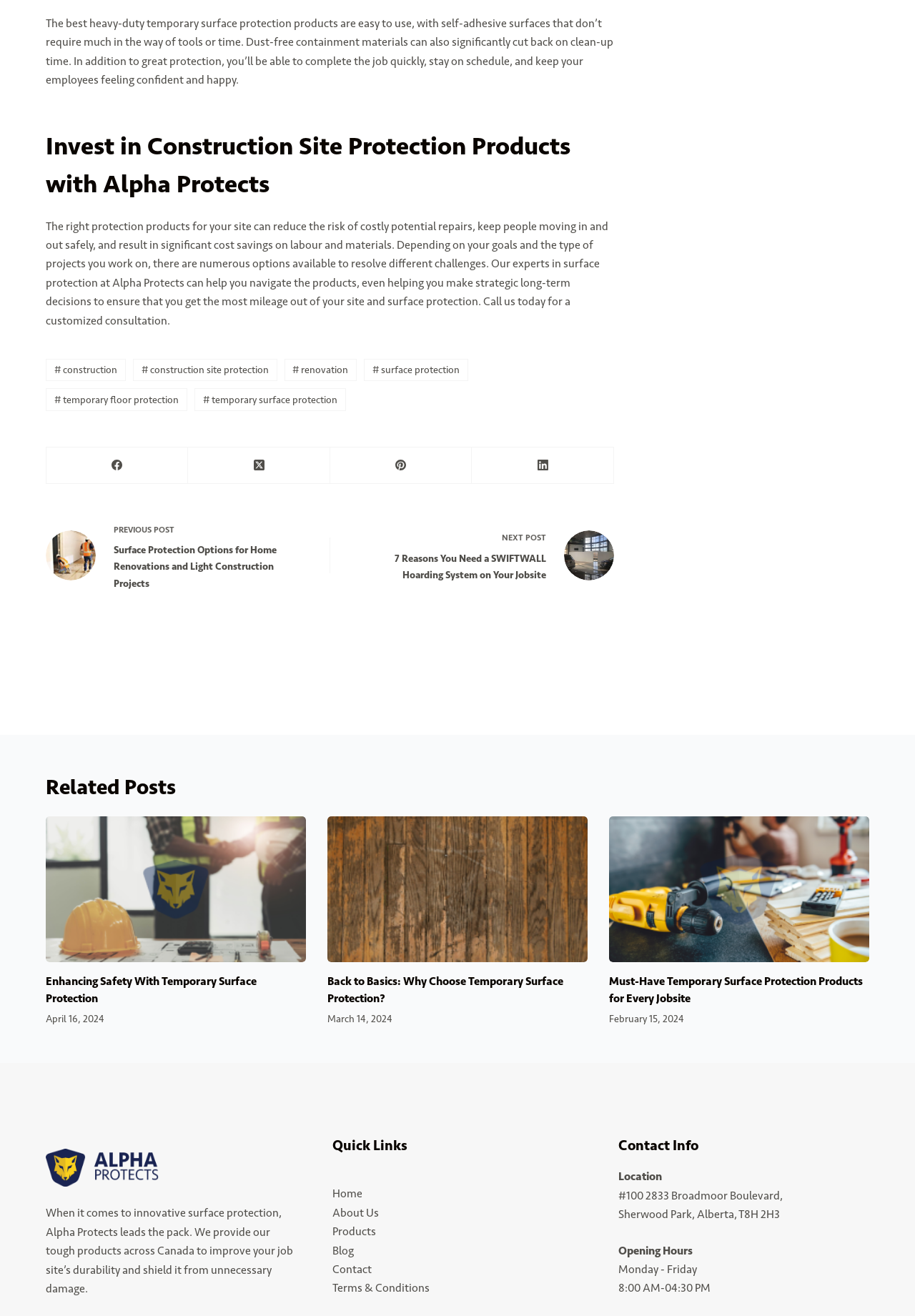What is the purpose of the links at the bottom of the webpage?
Carefully analyze the image and provide a detailed answer to the question.

The links at the bottom of the webpage, including 'Home', 'About Us', 'Products', 'Blog', 'Contact', and 'Terms & Conditions', are likely quick links to other important pages on the website, allowing users to easily navigate to these pages.